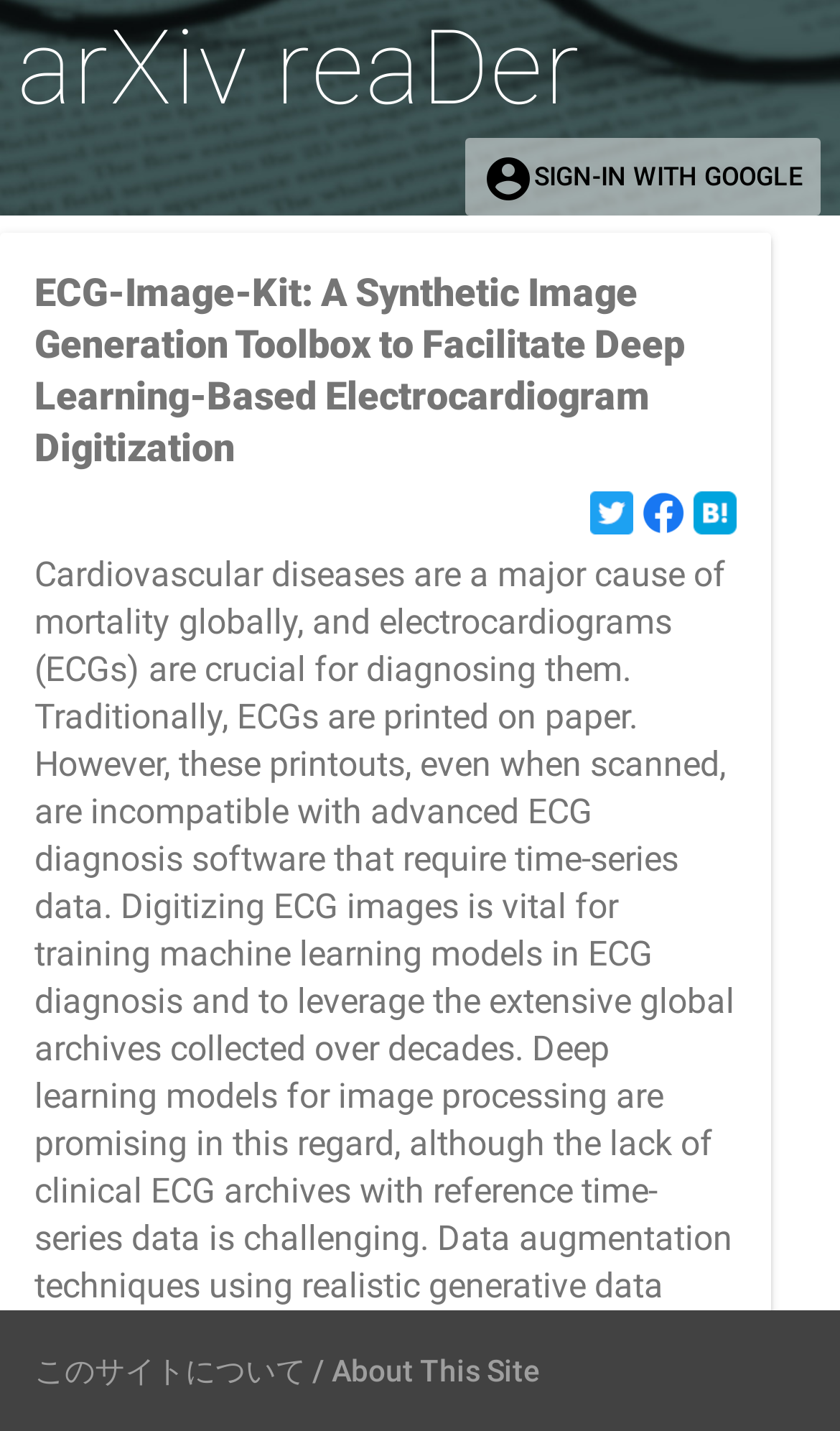Refer to the image and offer a detailed explanation in response to the question: What is the purpose of the button at the top right corner?

The button at the top right corner has the text 'account_circle SIGN-IN WITH GOOGLE', which suggests that its purpose is to allow users to sign in to the website using their Google account.